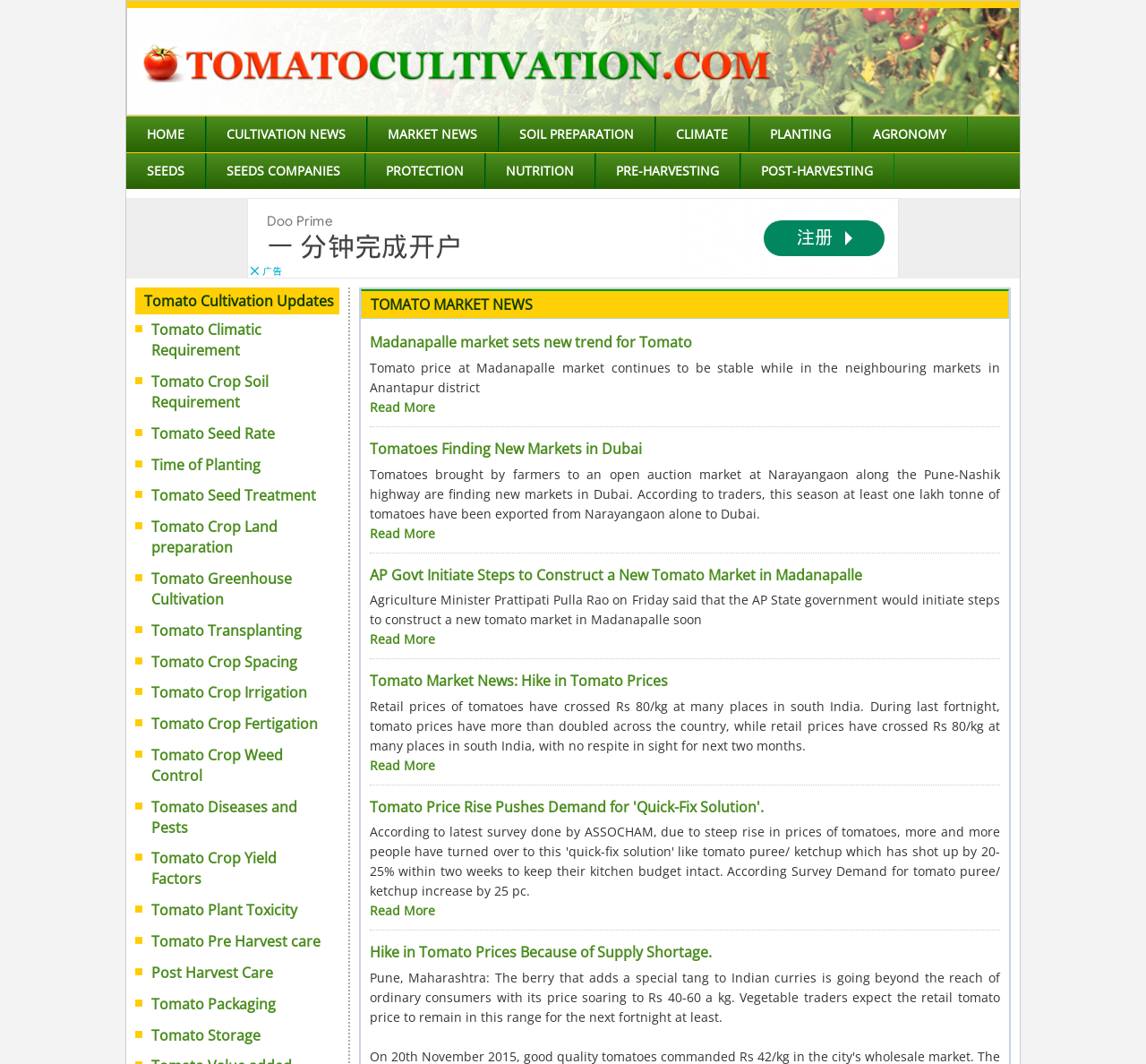Kindly provide the bounding box coordinates of the section you need to click on to fulfill the given instruction: "View all latest posts".

None